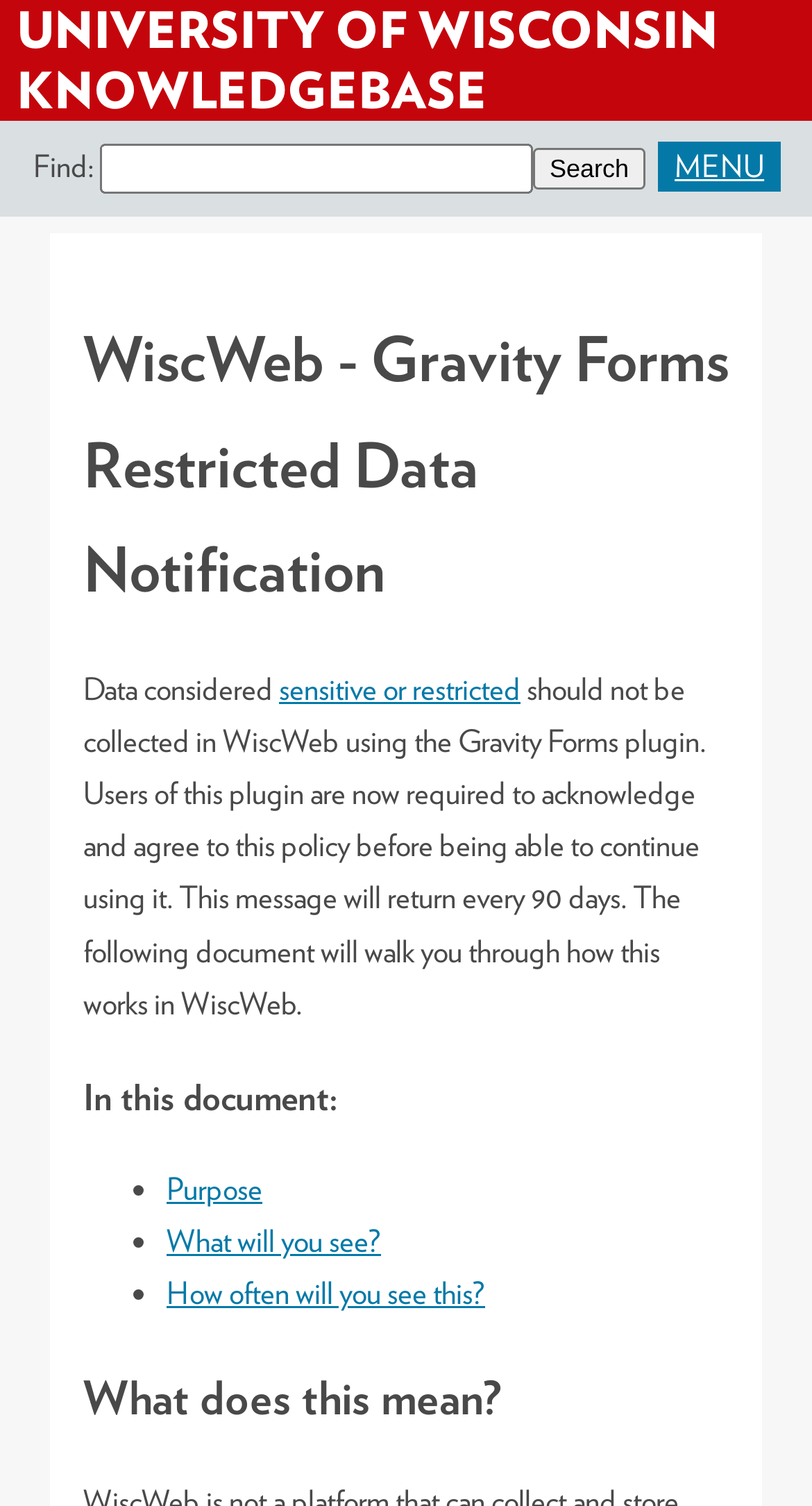What is the purpose of the document?
Based on the image, give a one-word or short phrase answer.

Explaining policy